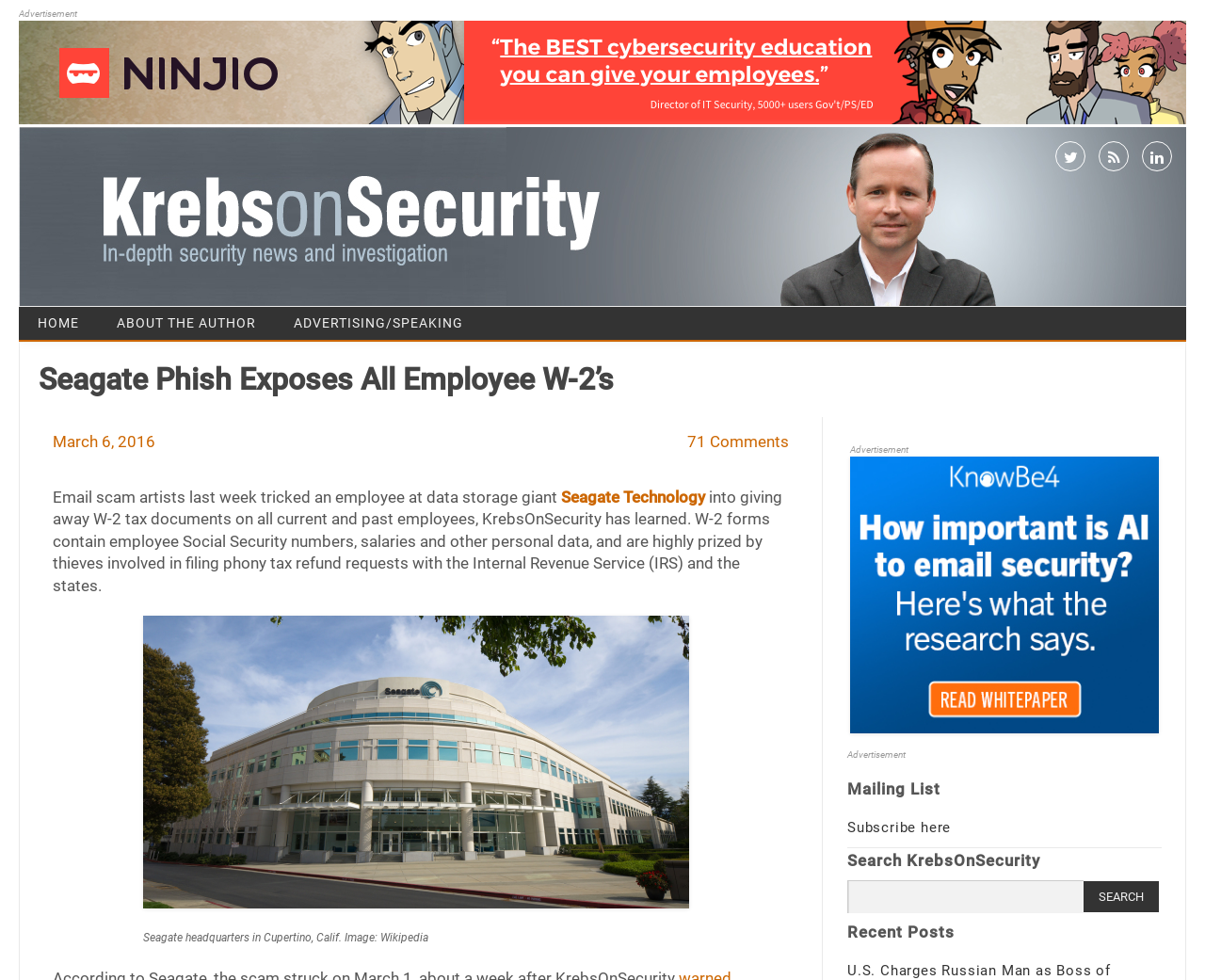Identify and extract the main heading from the webpage.

Seagate Phish Exposes All Employee W-2’s